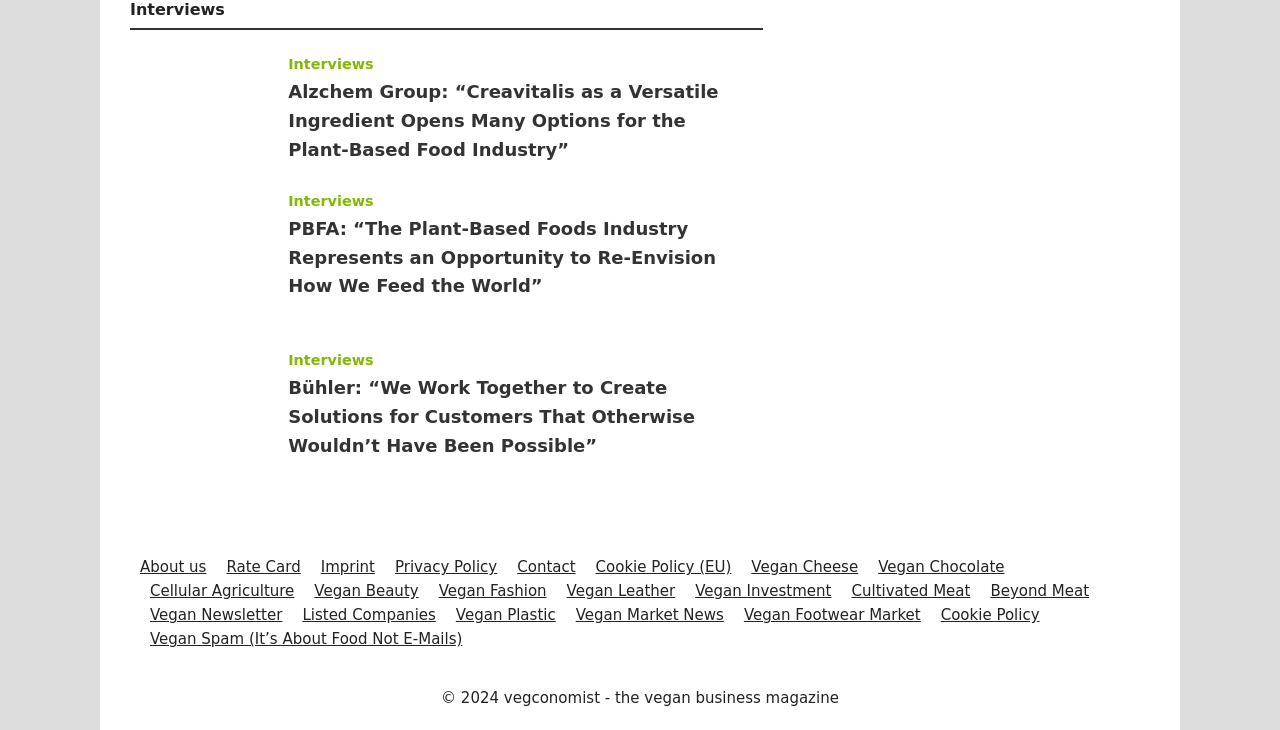How many interview links are on the page?
Based on the content of the image, thoroughly explain and answer the question.

I counted the number of links with the text 'Interviews' and found 5 instances, which suggests that there are 5 interview links on the page.